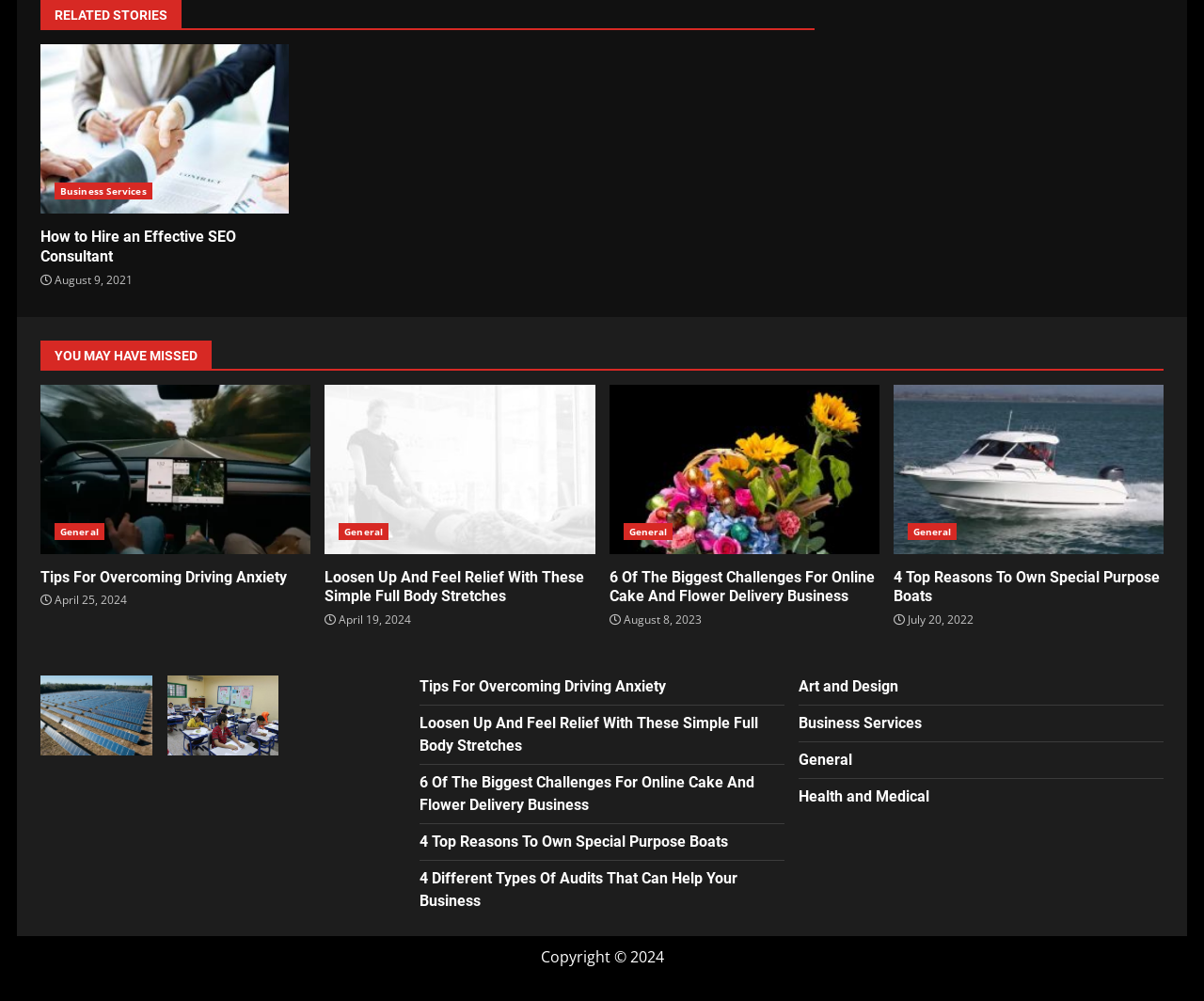What is the copyright year of the webpage?
Using the image provided, answer with just one word or phrase.

2024